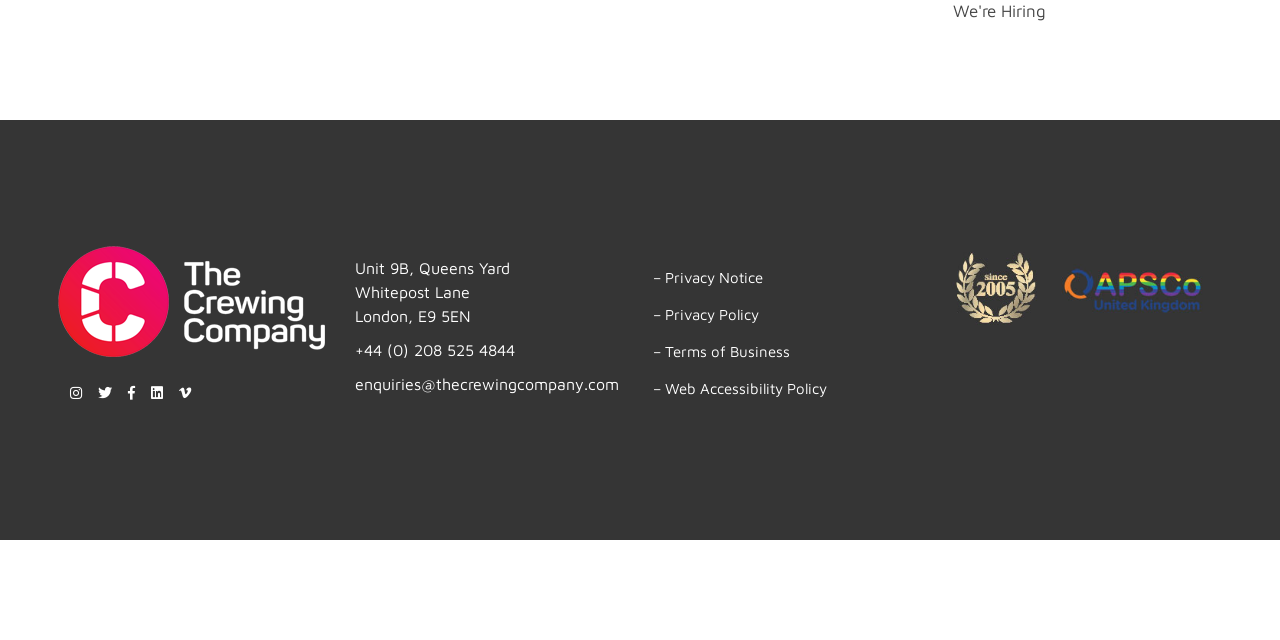Given the webpage screenshot and the description, determine the bounding box coordinates (top-left x, top-left y, bottom-right x, bottom-right y) that define the location of the UI element matching this description: Privacy Notice

[0.52, 0.42, 0.596, 0.447]